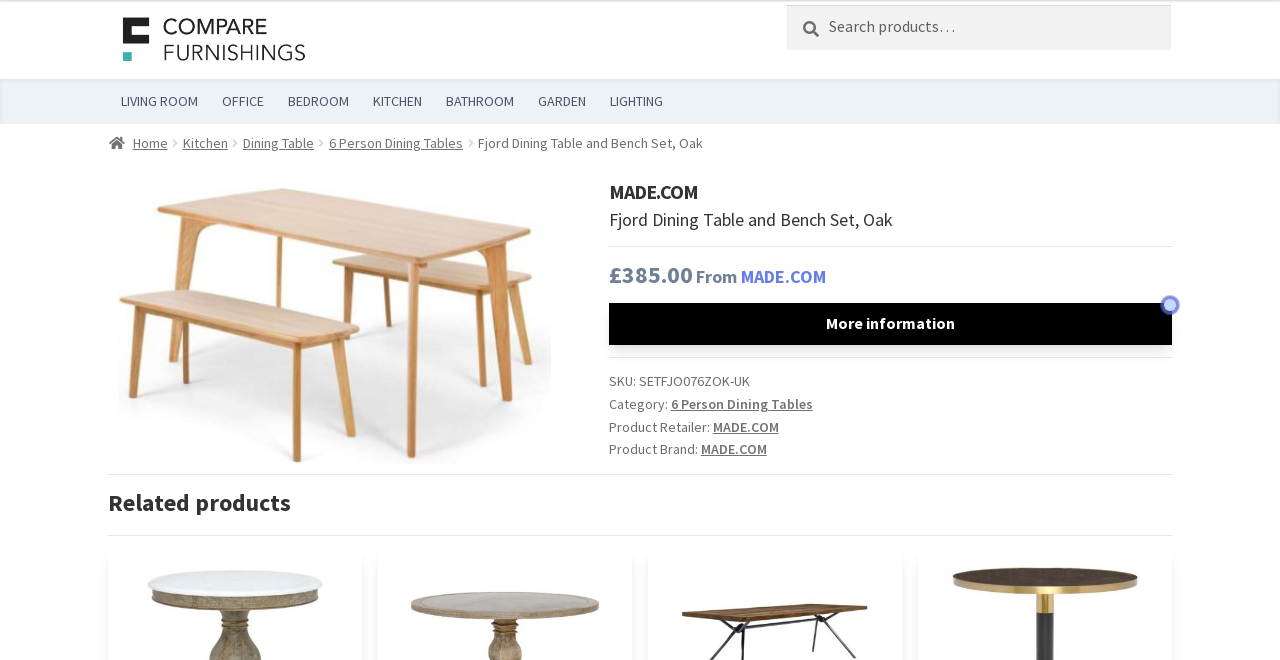What is the price of the Fjord Dining Table and Bench Set?
Please give a detailed answer to the question using the information shown in the image.

I found the price by looking at the product information section, where it says '£' followed by the numerical value '385.00'.